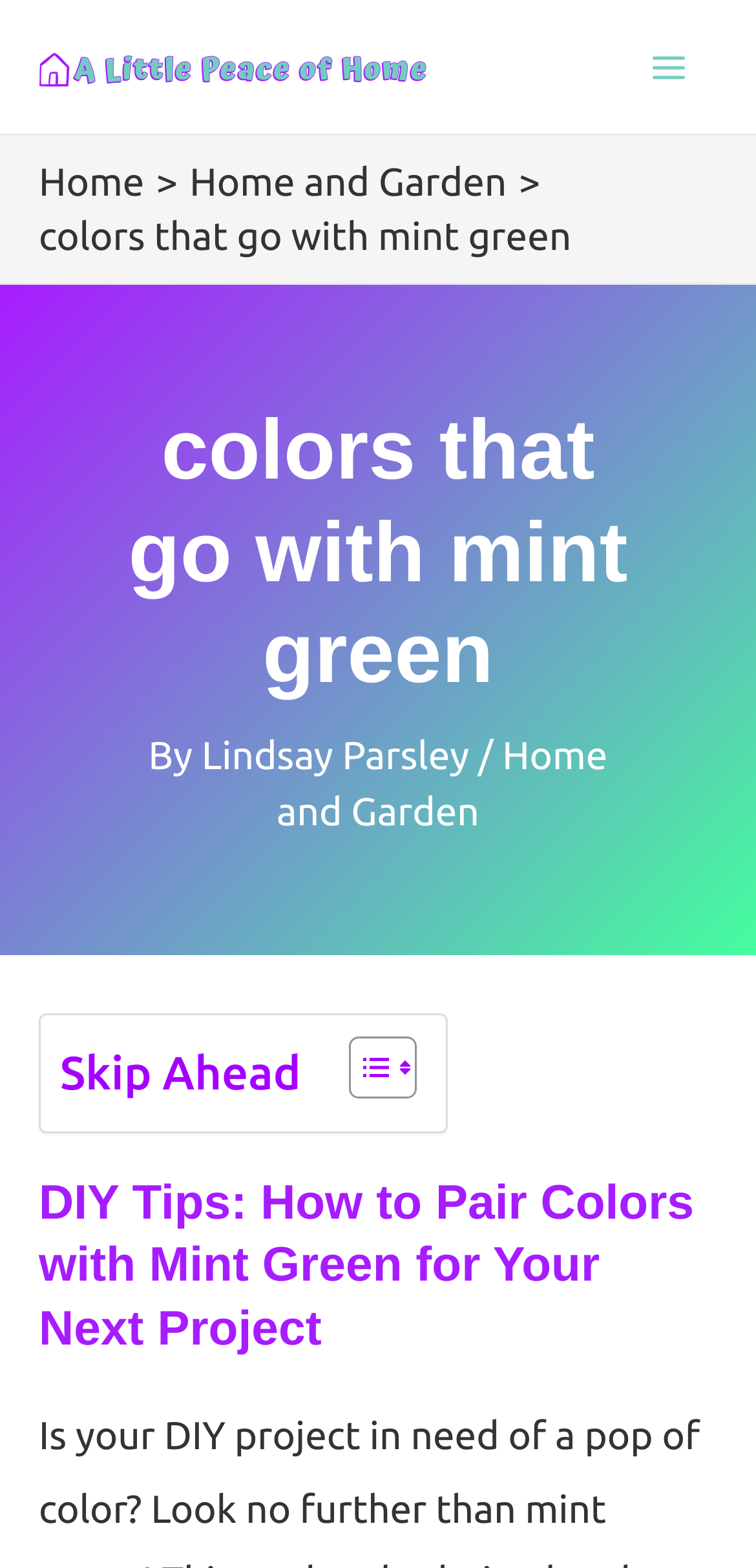Provide the bounding box coordinates of the HTML element described by the text: "General News". The coordinates should be in the format [left, top, right, bottom] with values between 0 and 1.

None